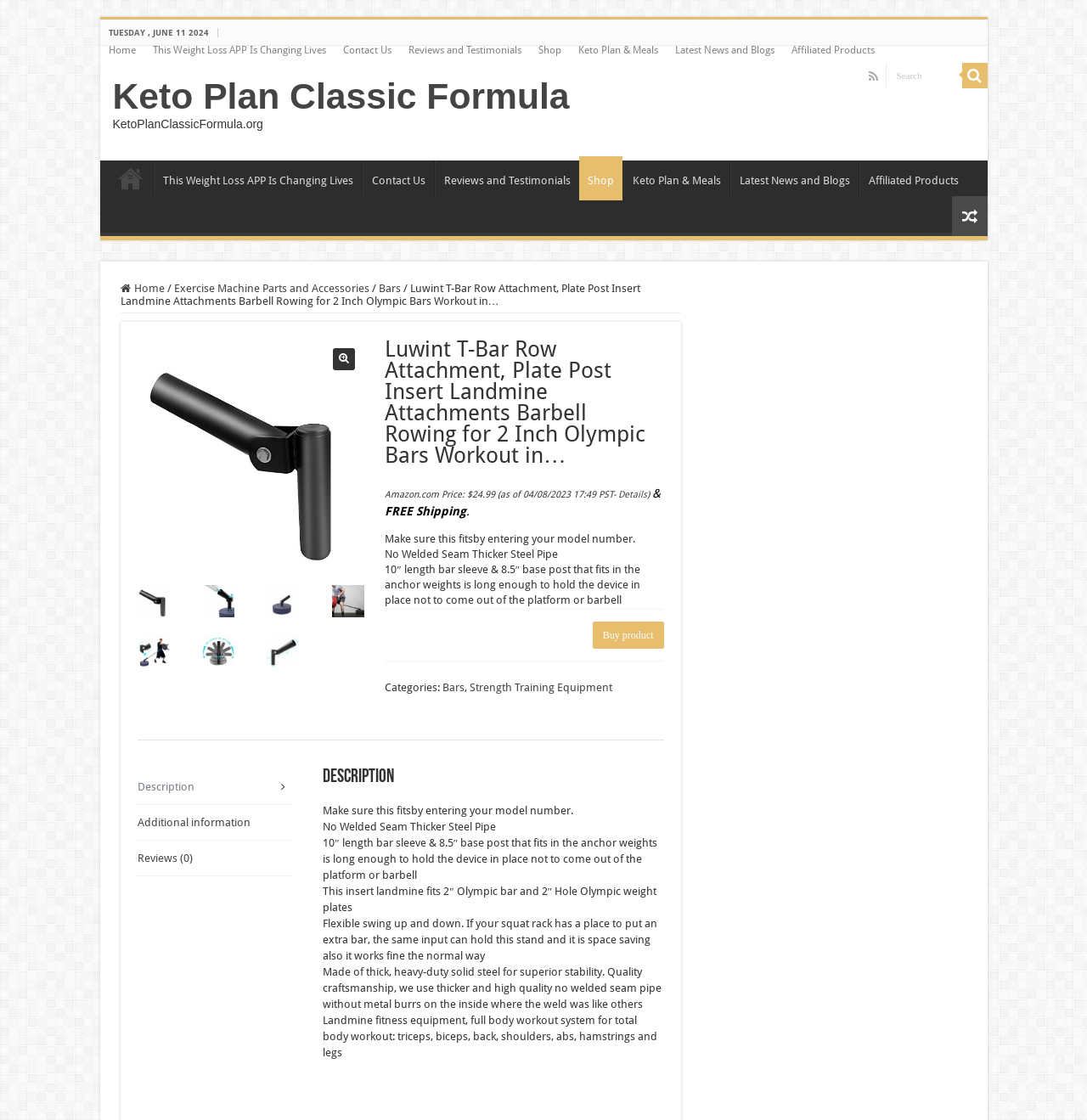Please find the bounding box for the following UI element description. Provide the coordinates in (top-left x, top-left y, bottom-right x, bottom-right y) format, with values between 0 and 1: Reviews and Testimonials

[0.368, 0.033, 0.487, 0.056]